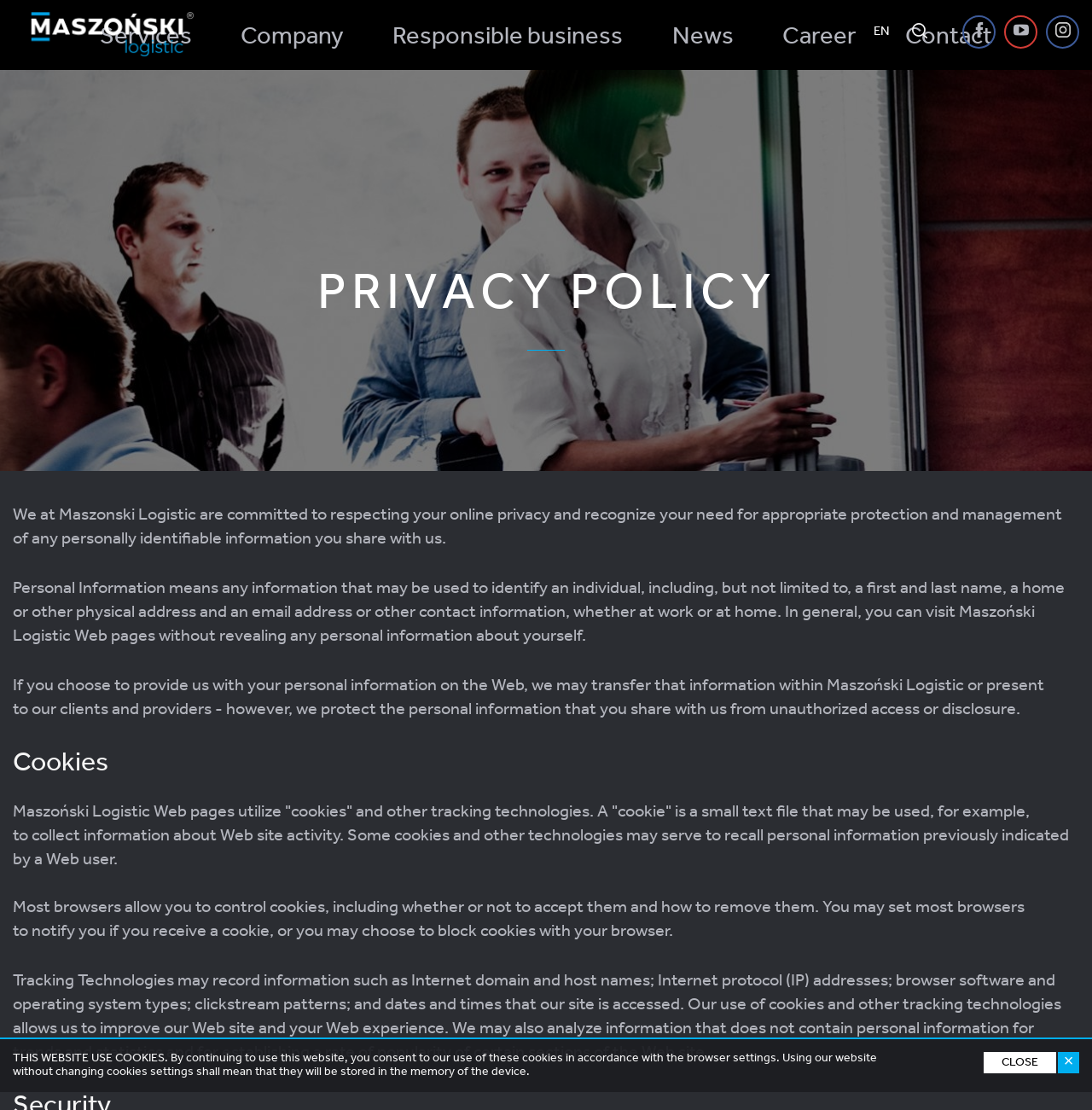Based on the element description: "parent_node: Services", identify the UI element and provide its bounding box coordinates. Use four float numbers between 0 and 1, [left, top, right, bottom].

[0.018, 0.008, 0.183, 0.056]